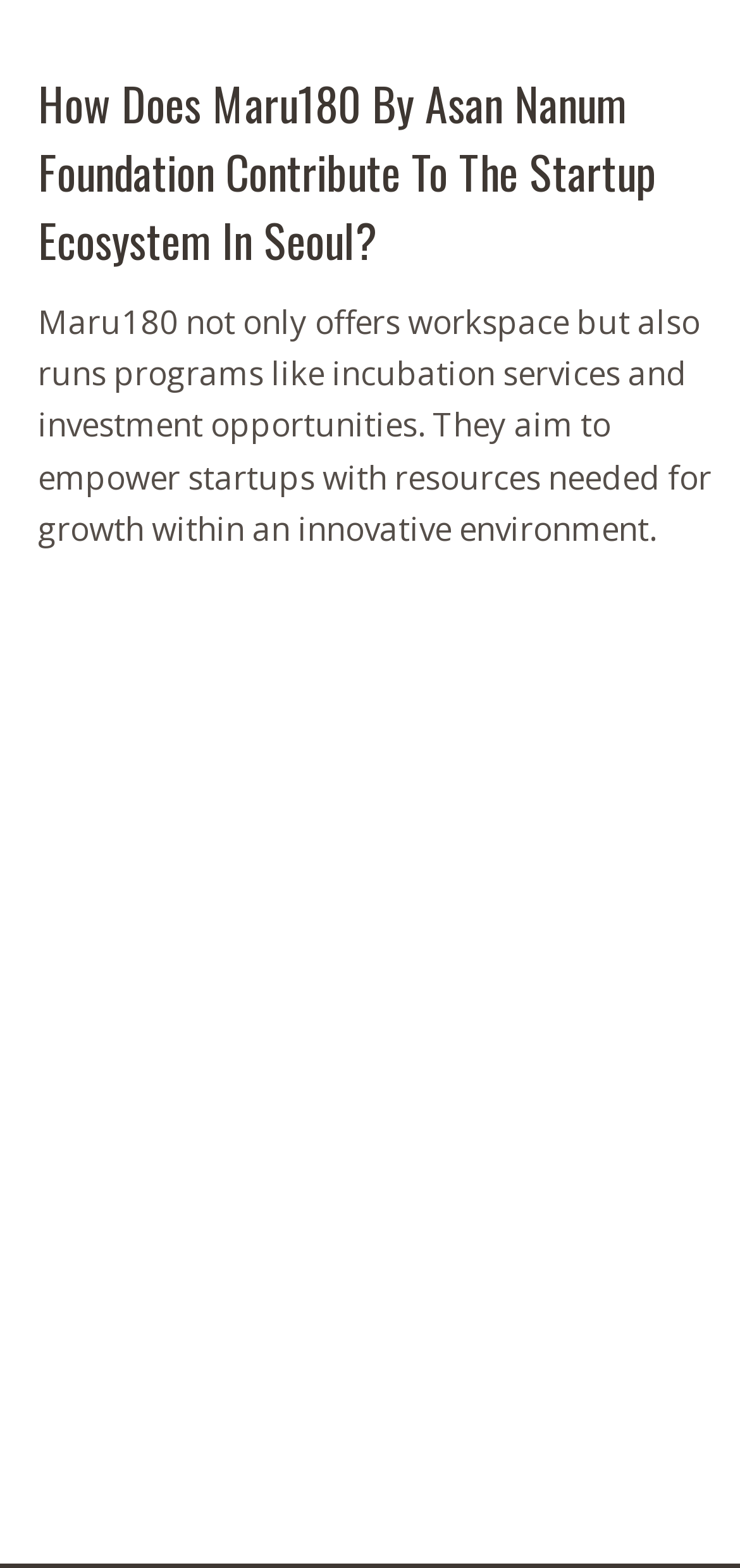Provide a single word or phrase answer to the question: 
What is the main topic of the webpage?

Maru180 and startup ecosystem